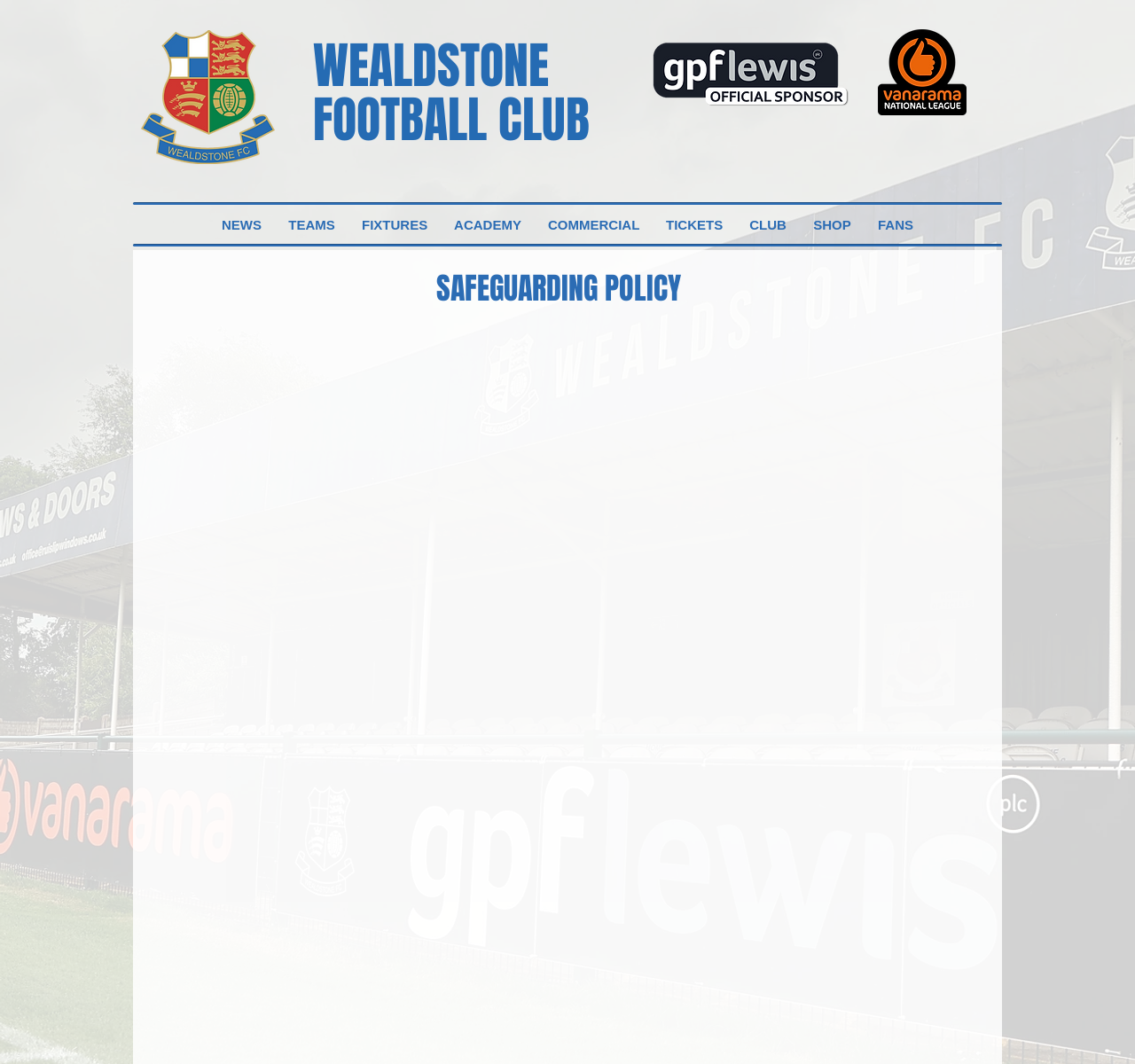Identify the bounding box coordinates of the part that should be clicked to carry out this instruction: "Click the Cameron2mawer@hotmail.co.uk email link".

[0.245, 0.872, 0.427, 0.887]